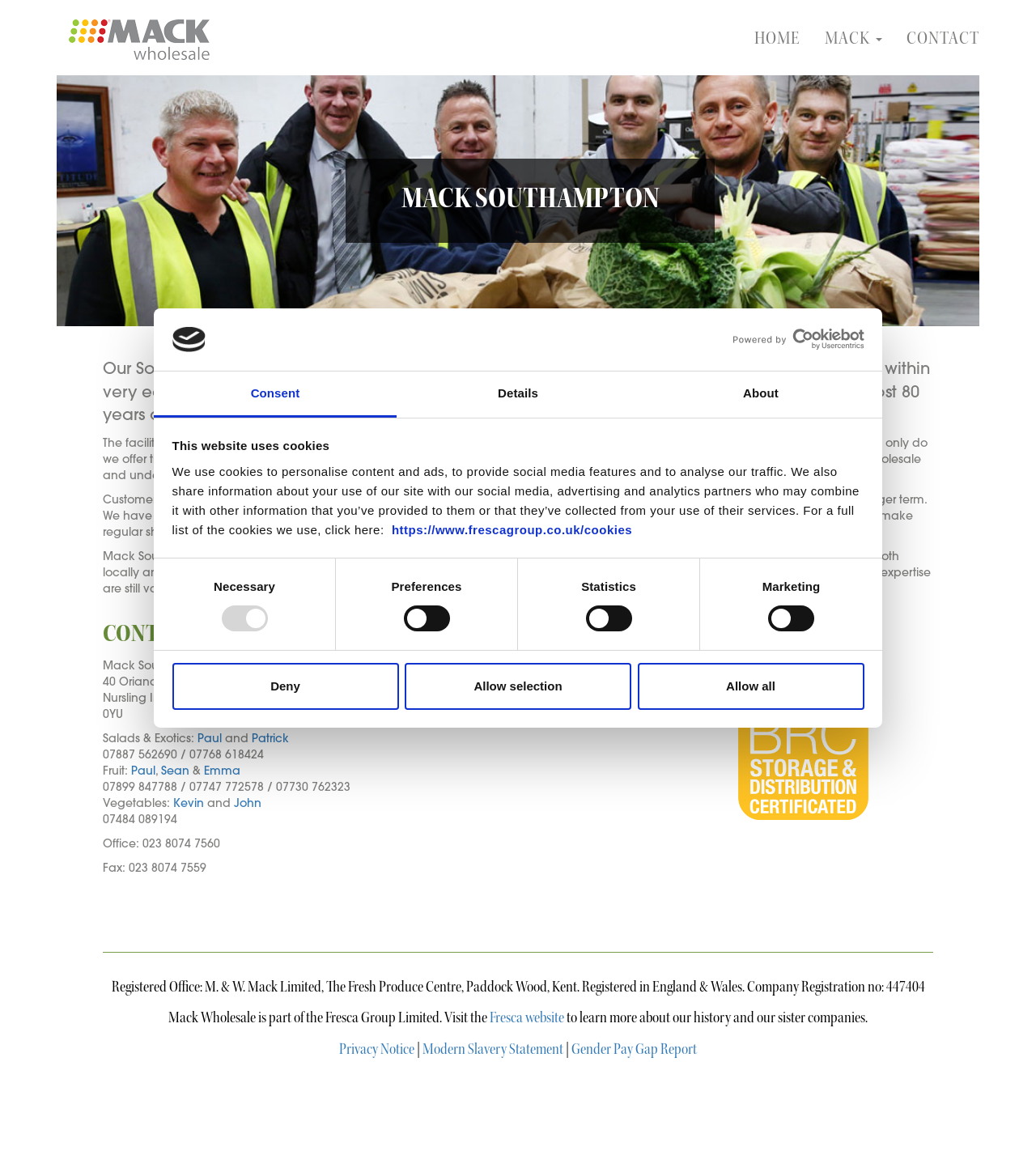Determine the coordinates of the bounding box that should be clicked to complete the instruction: "Click the 'CONTACT' link". The coordinates should be represented by four float numbers between 0 and 1: [left, top, right, bottom].

[0.863, 0.017, 0.957, 0.051]